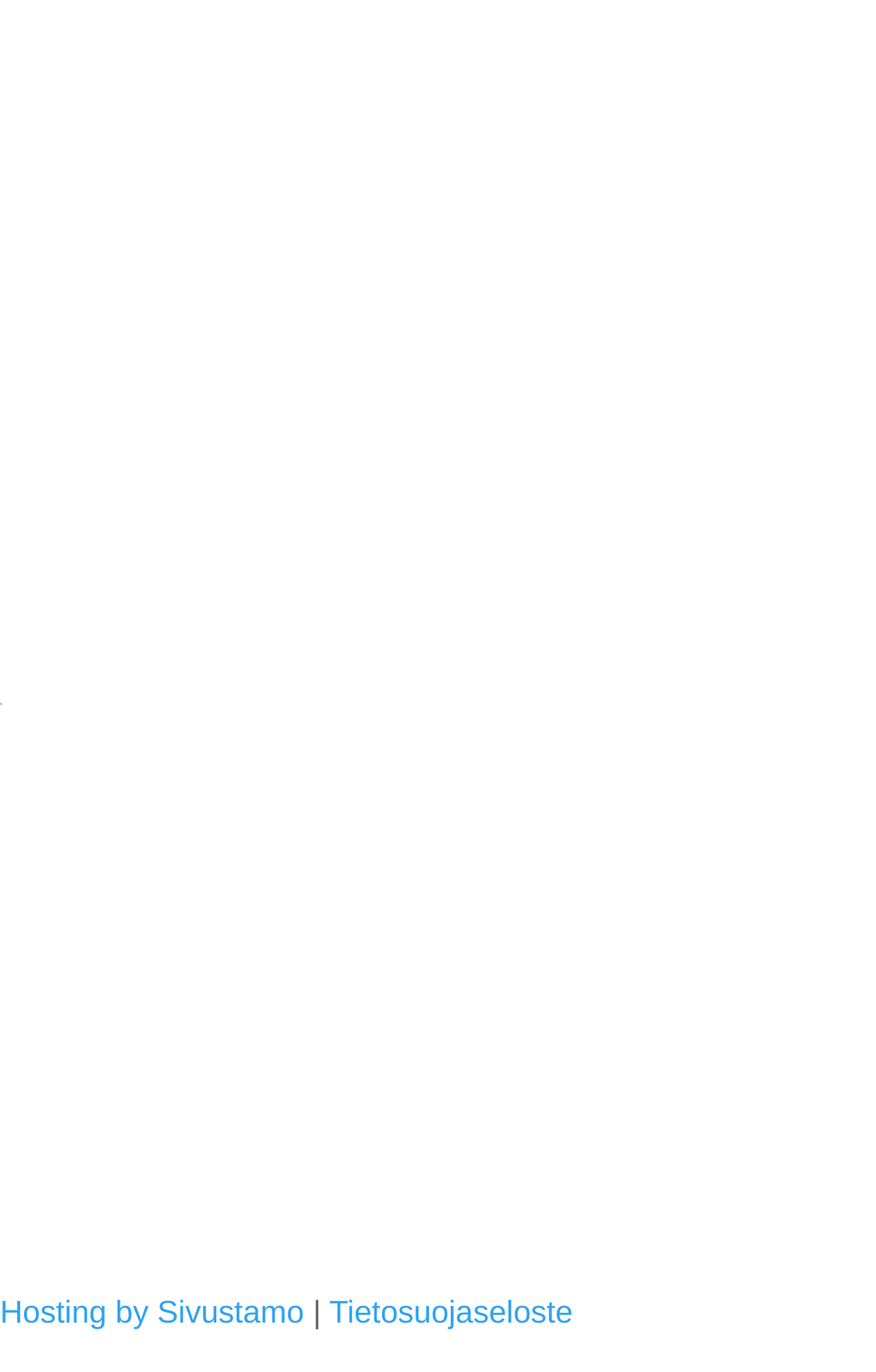Provide a brief response using a word or short phrase to this question:
What is the purpose of the image at the top?

Decoration